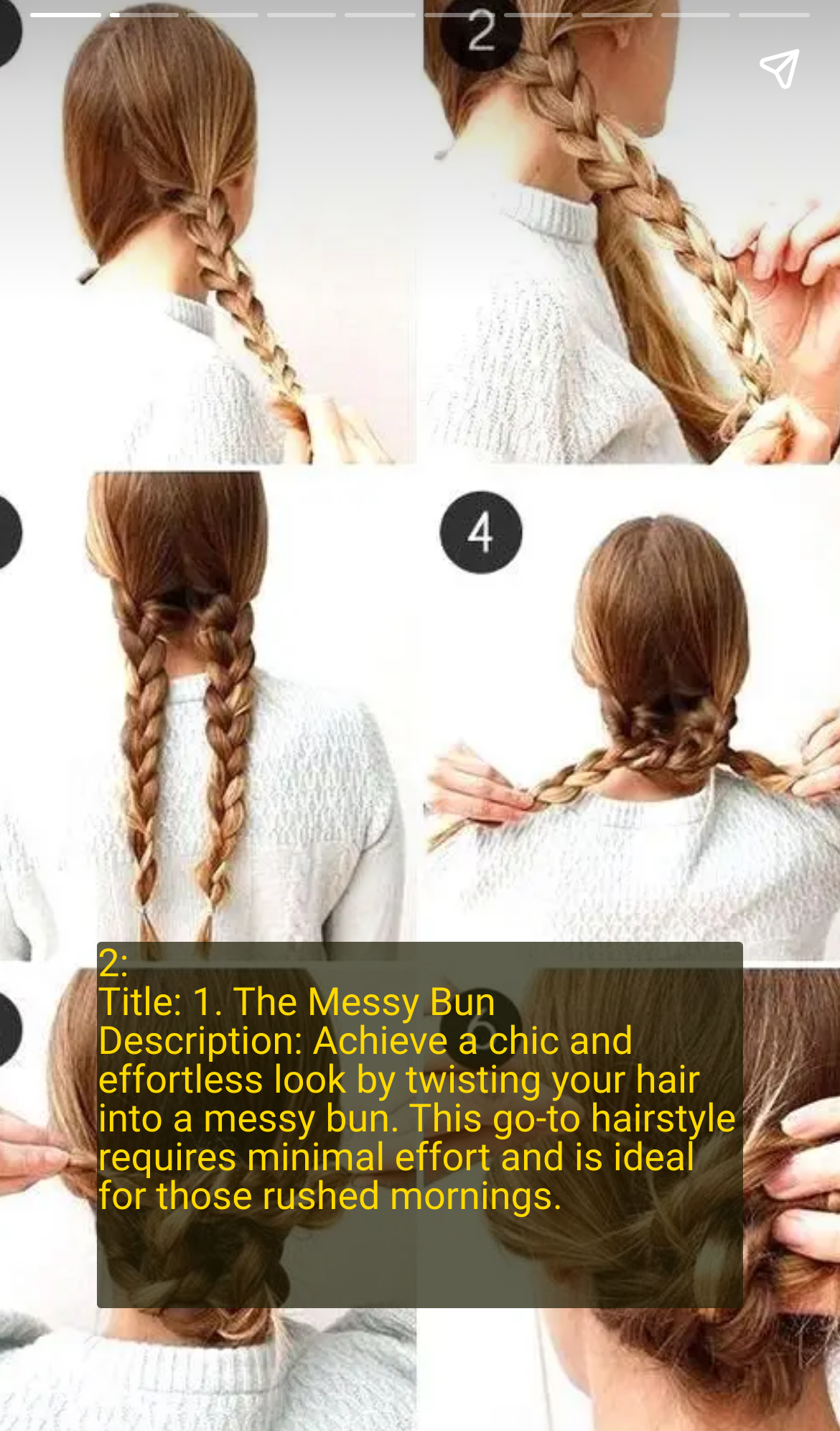Identify the main title of the webpage and generate its text content.

LIKE SHARE SUBSCRIBE